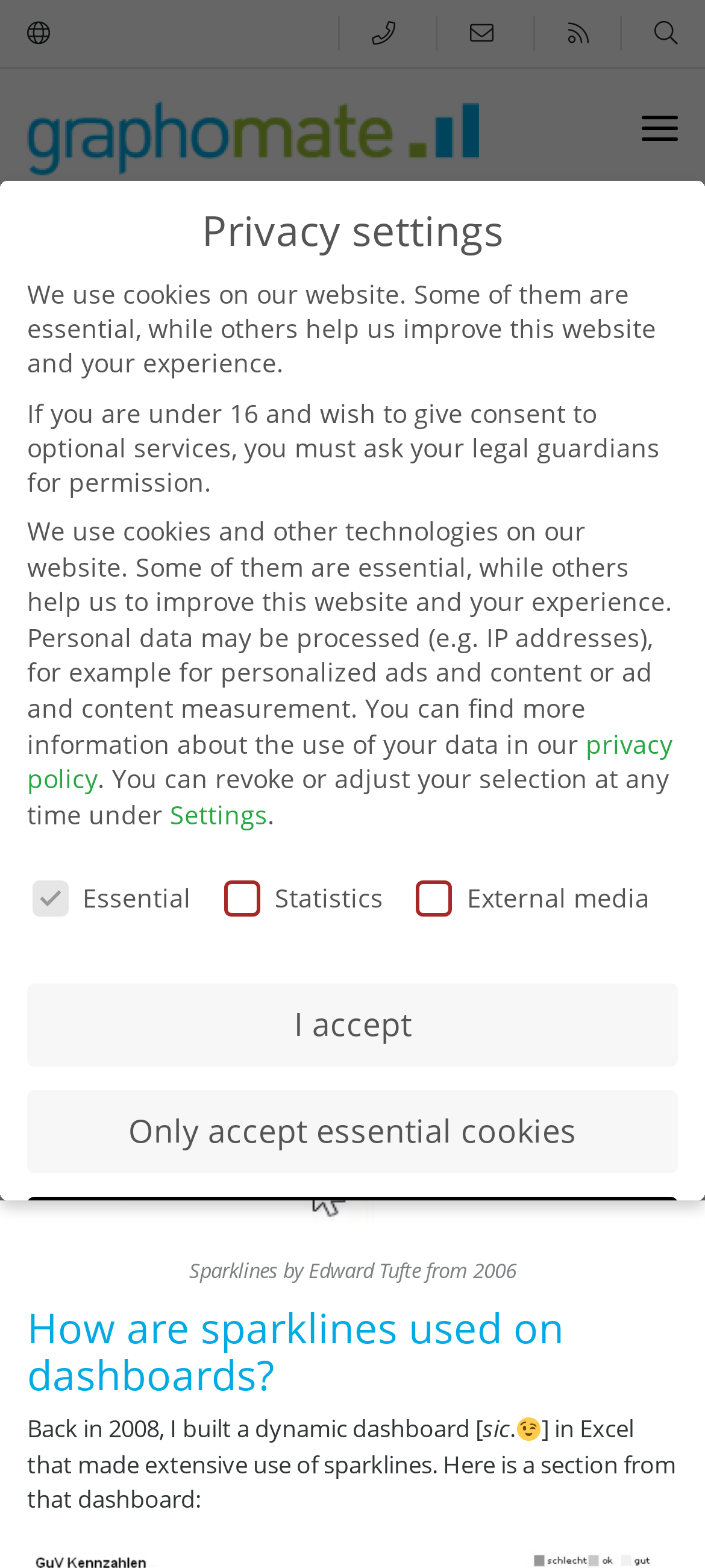Determine the bounding box coordinates of the clickable region to follow the instruction: "Click the logo".

[0.038, 0.09, 0.679, 0.111]